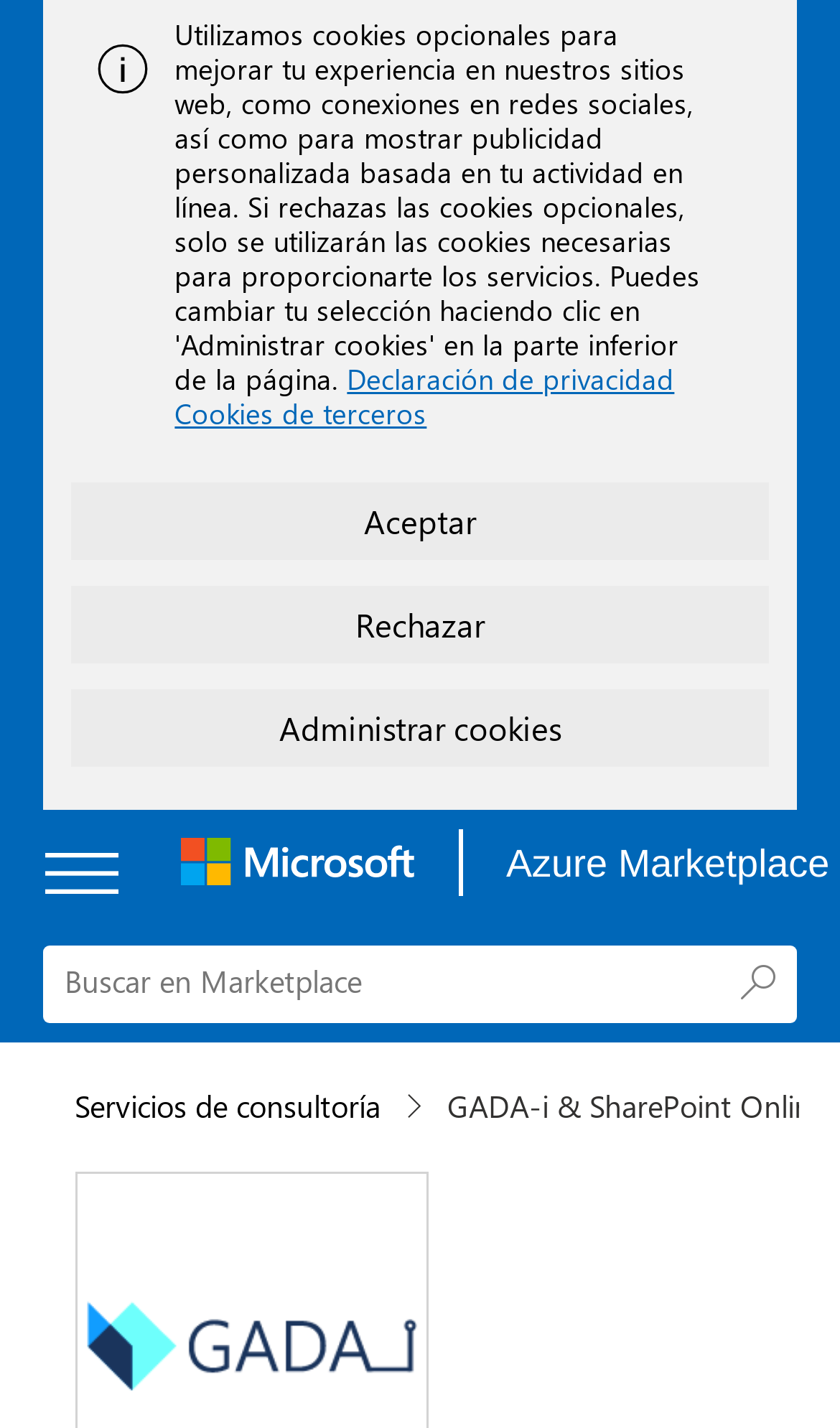Write an exhaustive caption that covers the webpage's main aspects.

The webpage is about GADA-i and SharePoint Online, specifically transforming document management with Azure Storage and IA. 

At the top, there is an alert section that takes up most of the width, with an image on the left side. Below the alert section, there are three links: "Declaración de privacidad", "Cookies de terceros", and three buttons: "Aceptar", "Rechazar", and "Administrar cookies", all aligned horizontally.

On the left side, there is a link "Pasar al contenido principal" at the top, followed by a button with a listbox popup. Next to the button, there is a link "Microsoft" and an image of a delimiter.

The main content area has a search bar that spans most of the width, with a label "Buscar en Marketplace" and a textbox to input search queries. There is a button "Buscar" on the right side of the search bar. 

Below the search bar, there is a button "Servicios de consultoría" on the left side, accompanied by an icon.